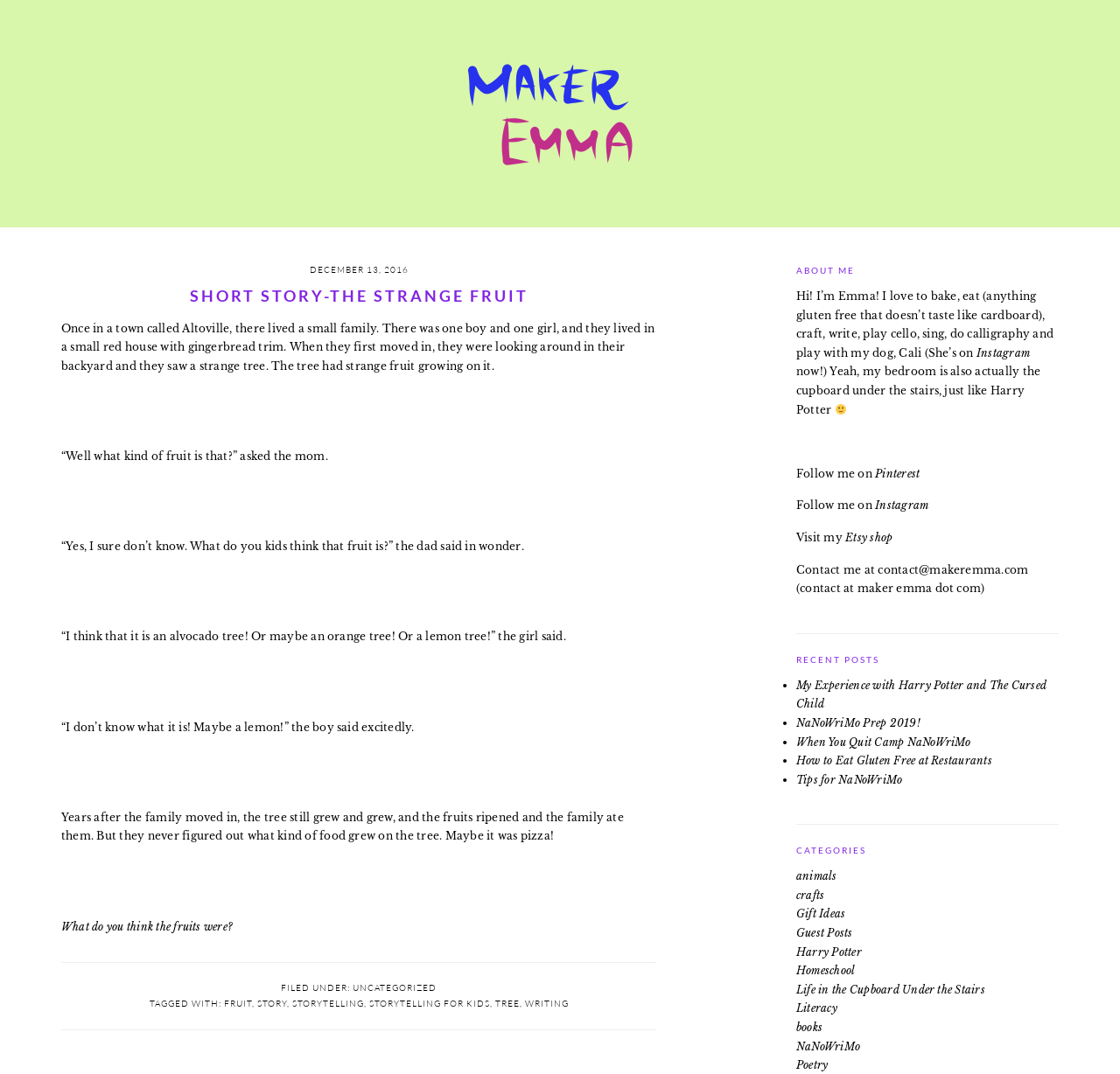Given the element description "When You Quit Camp NaNoWriMo", identify the bounding box of the corresponding UI element.

[0.711, 0.684, 0.867, 0.697]